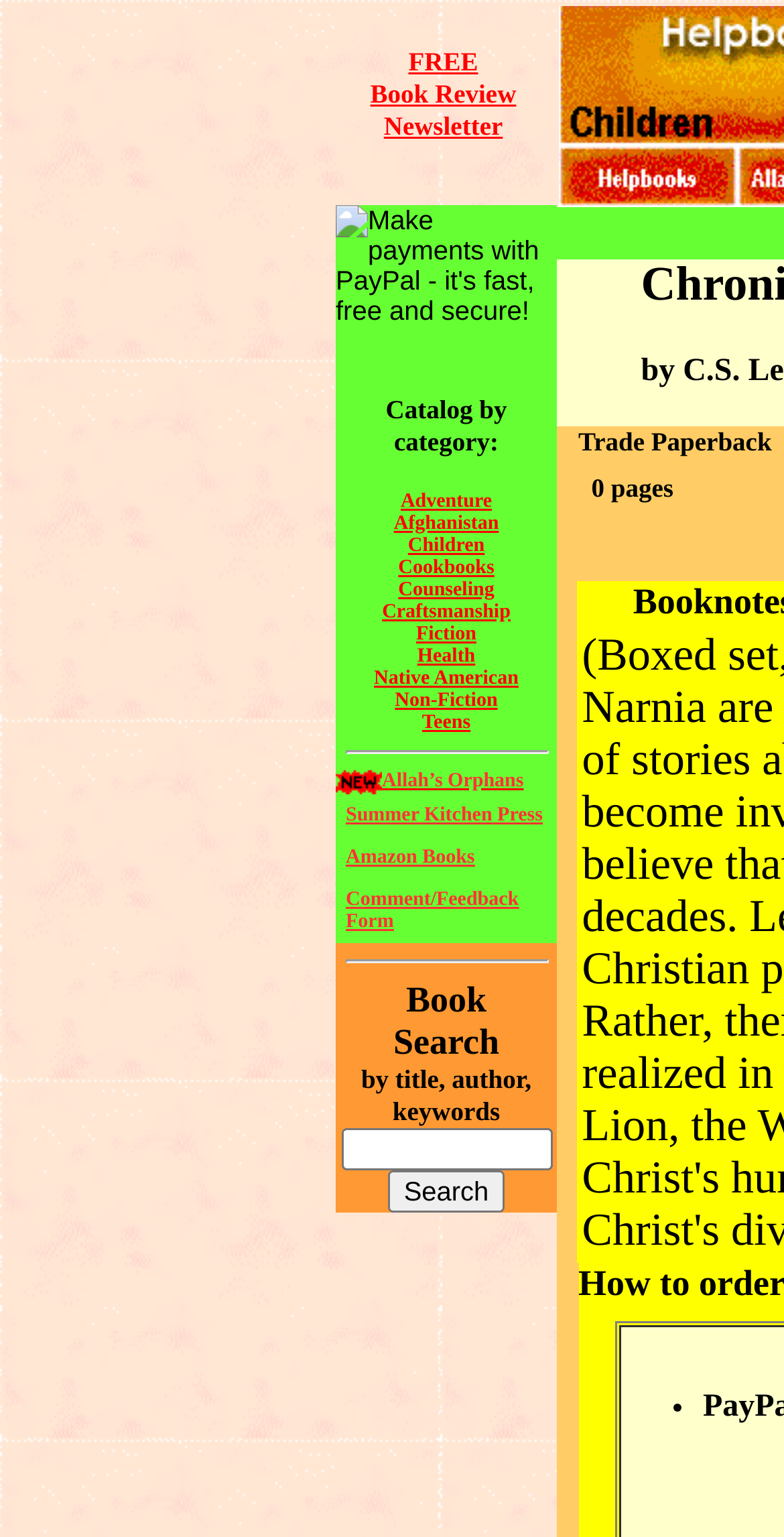Respond with a single word or phrase:
What payment method is accepted on this website?

PayPal